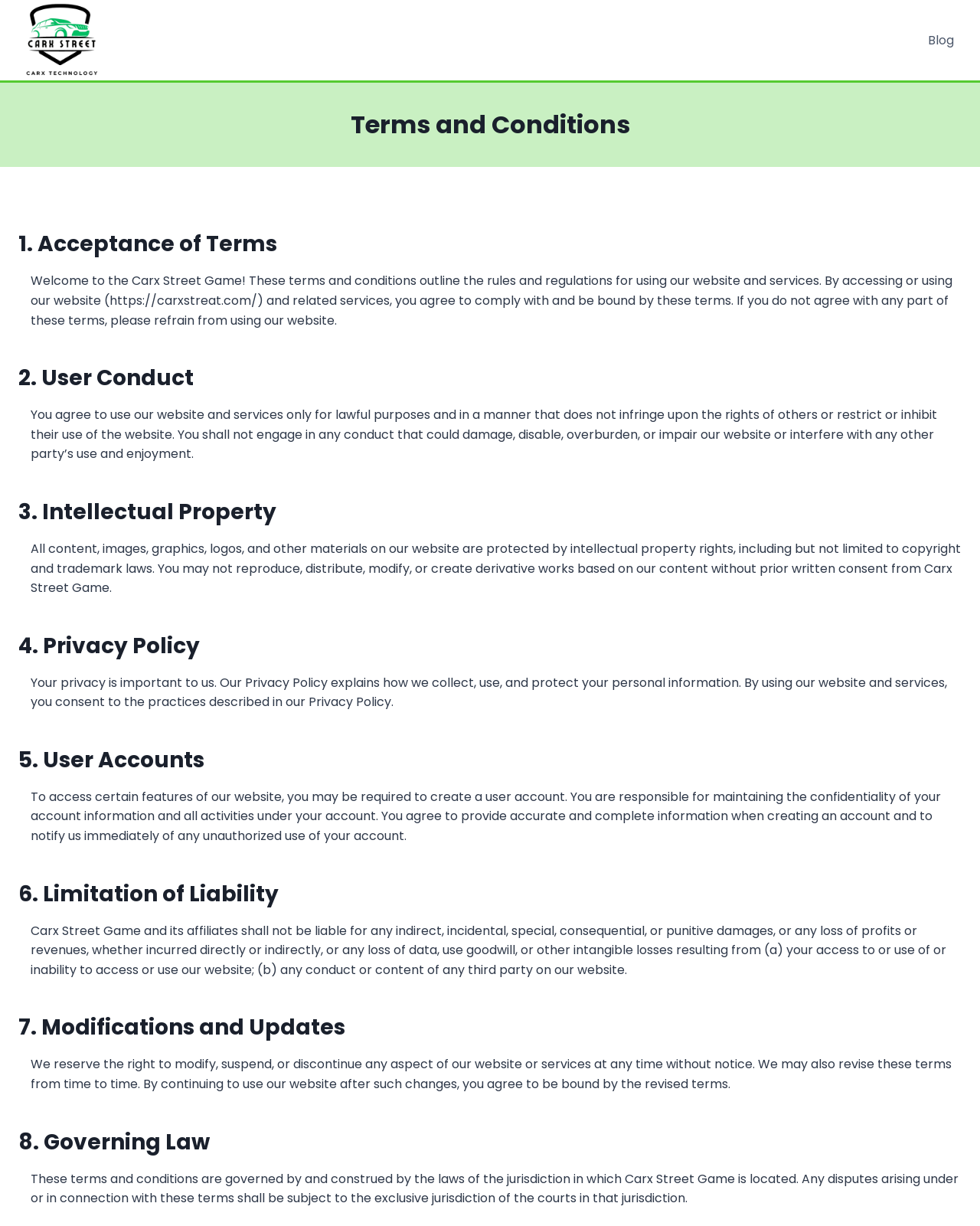What is protected by intellectual property rights?
Refer to the image and provide a thorough answer to the question.

According to the webpage, all content, images, graphics, logos, and other materials on the website are protected by intellectual property rights, including but not limited to copyright and trademark laws.